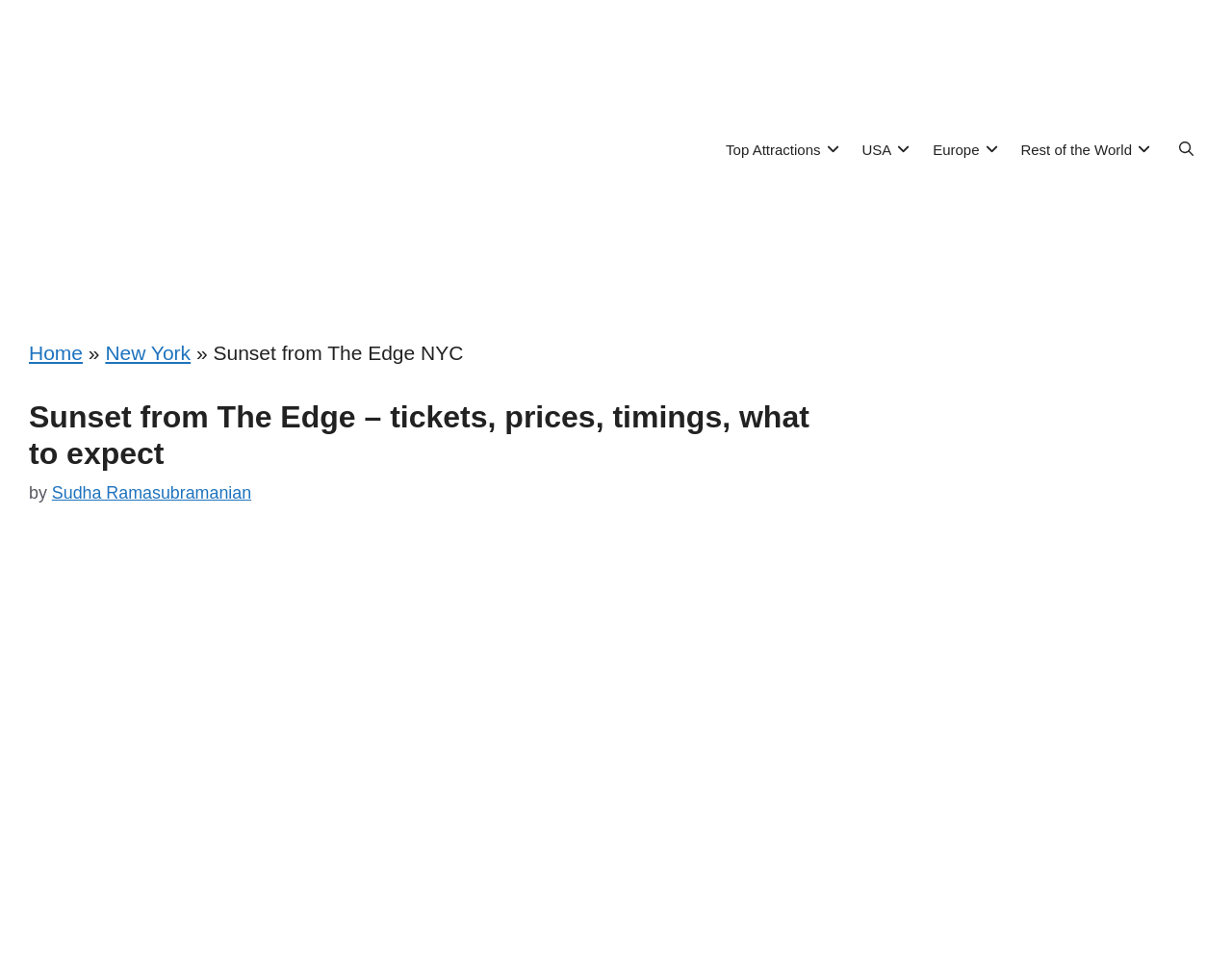What are the main categories in the navigation menu?
Using the picture, provide a one-word or short phrase answer.

Top Attractions, USA, Europe, Rest of the World